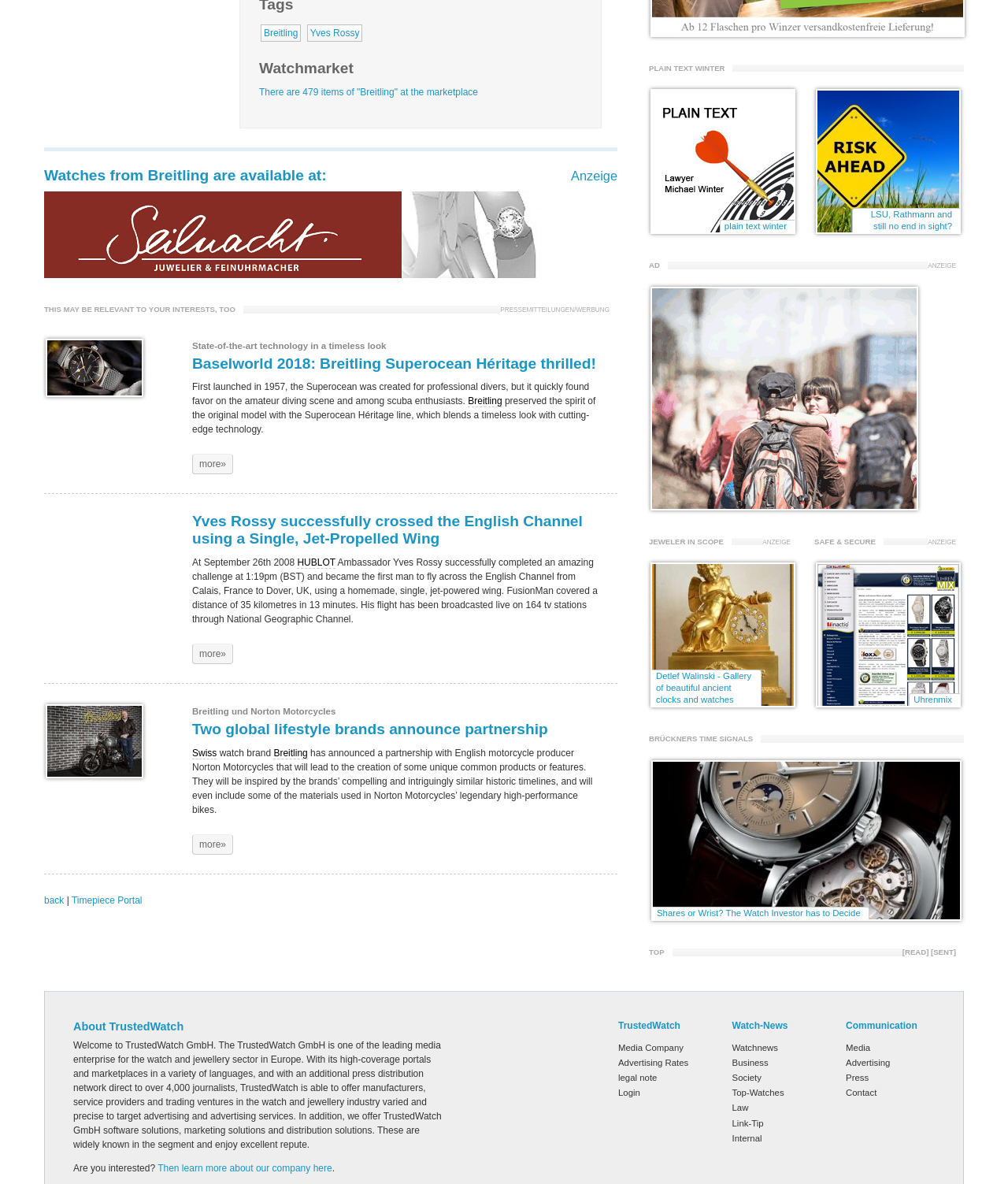Using the webpage screenshot, find the UI element described by name="submit" value="Post Comment". Provide the bounding box coordinates in the format (top-left x, top-left y, bottom-right x, bottom-right y), ensuring all values are floating point numbers between 0 and 1.

None